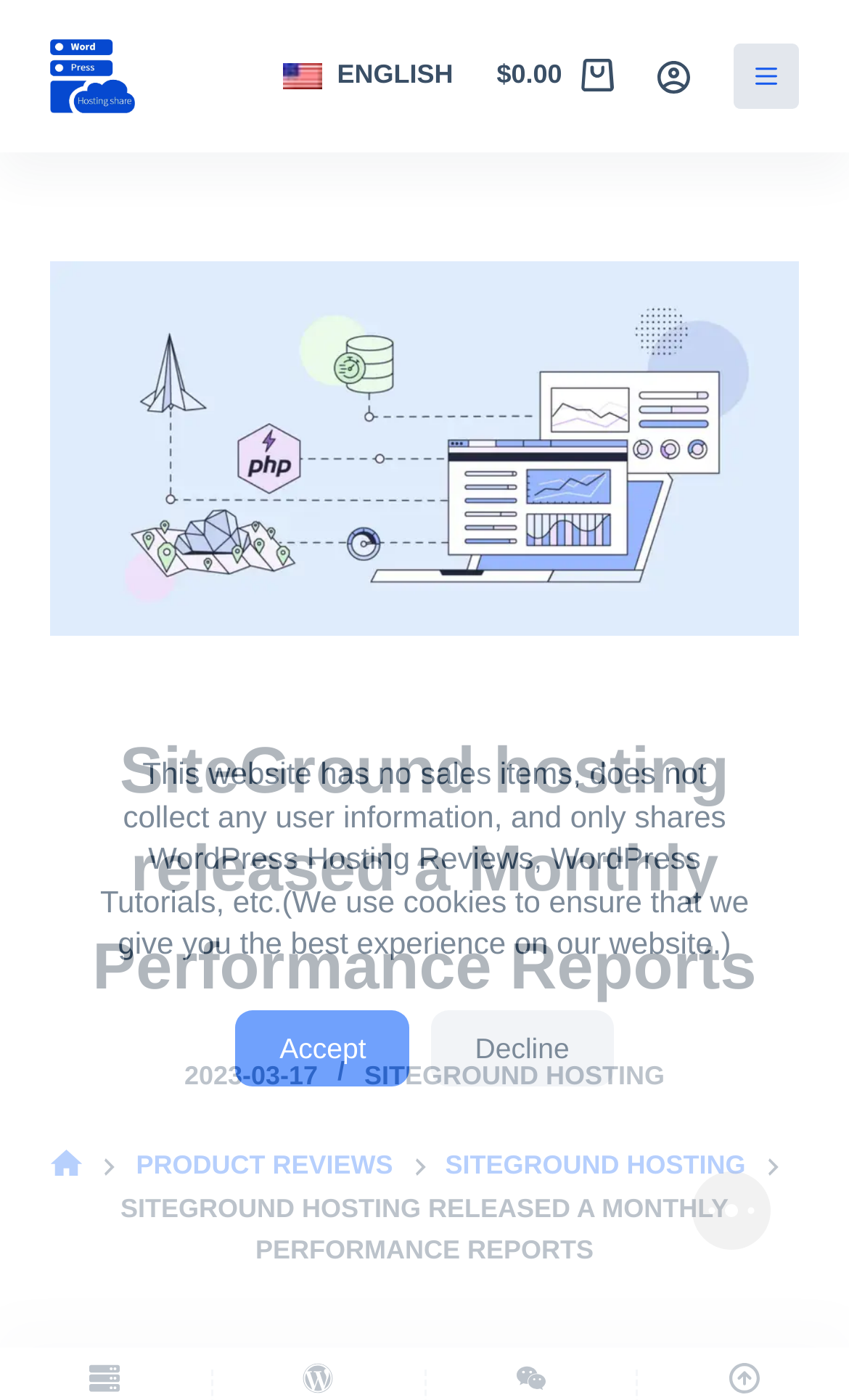Analyze the image and deliver a detailed answer to the question: What is the date of the latest article?

I found the date of the latest article by looking at the element '2023-03-17' which is a time element and seems to be the date of the latest article.